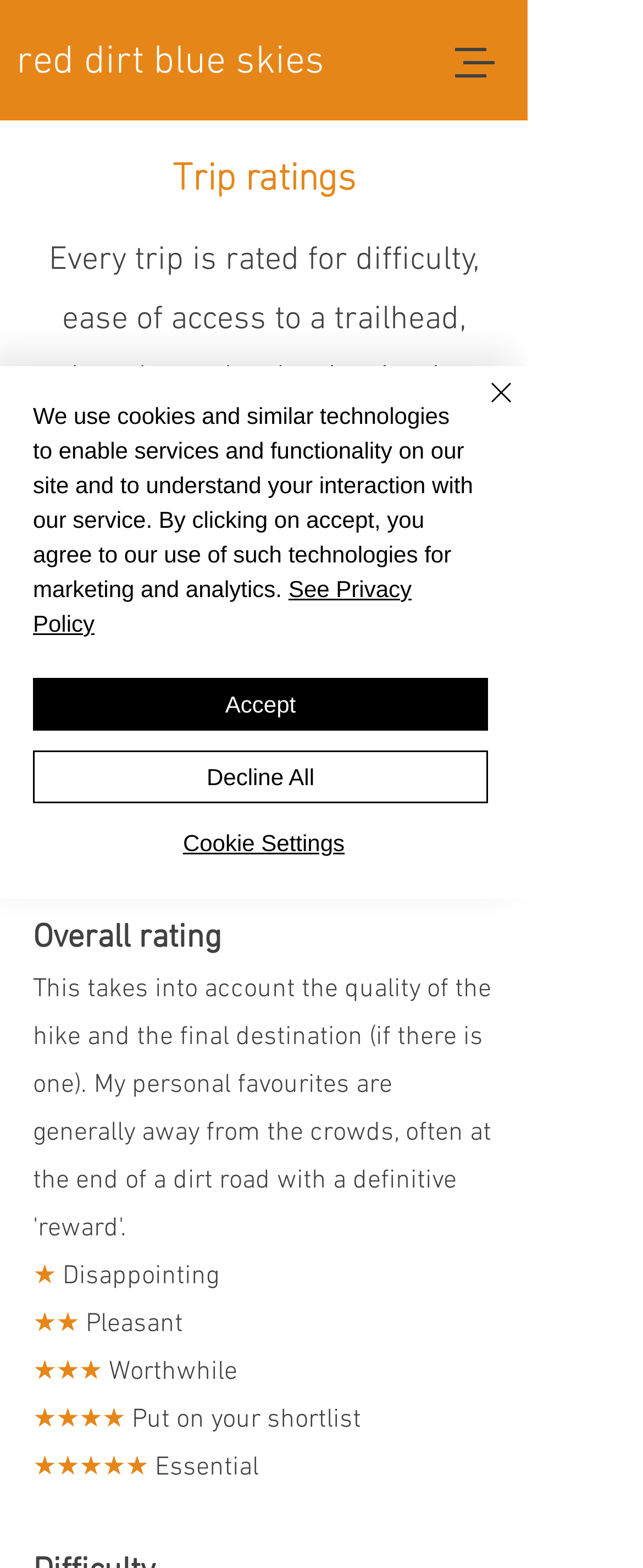Generate a thorough description of the webpage.

The webpage is about hike and trip ratings, with the title "Red Dirt Blue Skies" prominently displayed at the top. Below the title, there is a brief description of the rating system, explaining that each trip is rated for difficulty, ease of access, busyness, and wow factor, which are subjective and based on personal experience.

To the left of the description, there is a section titled "Trip ratings" with a rating system that uses stars to indicate the overall rating, ranging from "Disappointing" to "Essential". The rating system is explained in detail, with each level of rating accompanied by a brief description.

At the bottom of the page, there is a notification alert about the use of cookies and similar technologies on the site. The alert provides a brief explanation and offers options to accept, decline, or customize cookie settings. There is also a link to the Privacy Policy.

In the top-right corner, there is a button to open the navigation menu. Additionally, there is a close button with an accompanying image of a close icon, which is located near the top-right corner of the alert notification.